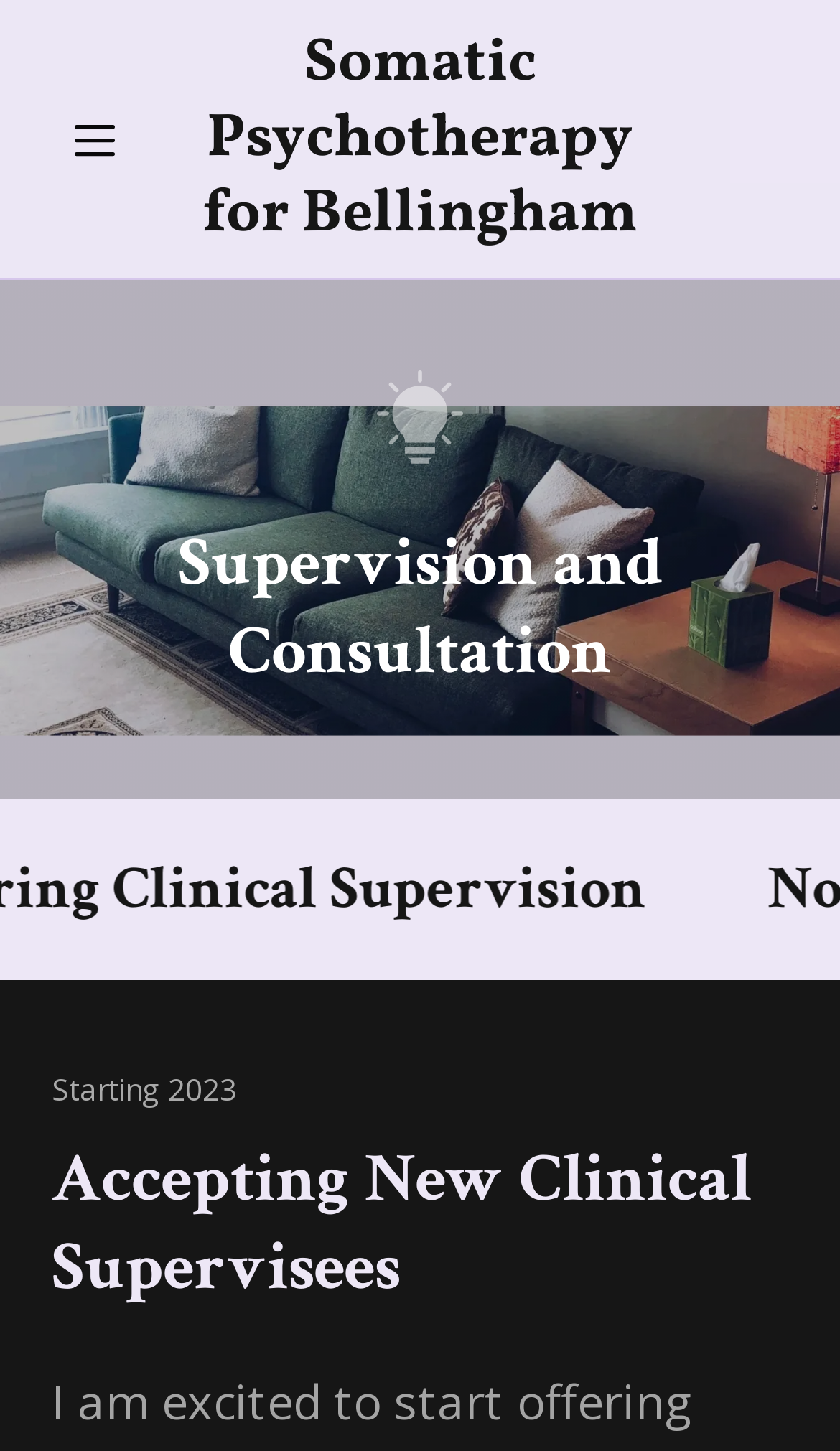For the element described, predict the bounding box coordinates as (top-left x, top-left y, bottom-right x, bottom-right y). All values should be between 0 and 1. Element description: Somatic Psychotherapy for Bellingham

[0.193, 0.018, 0.807, 0.174]